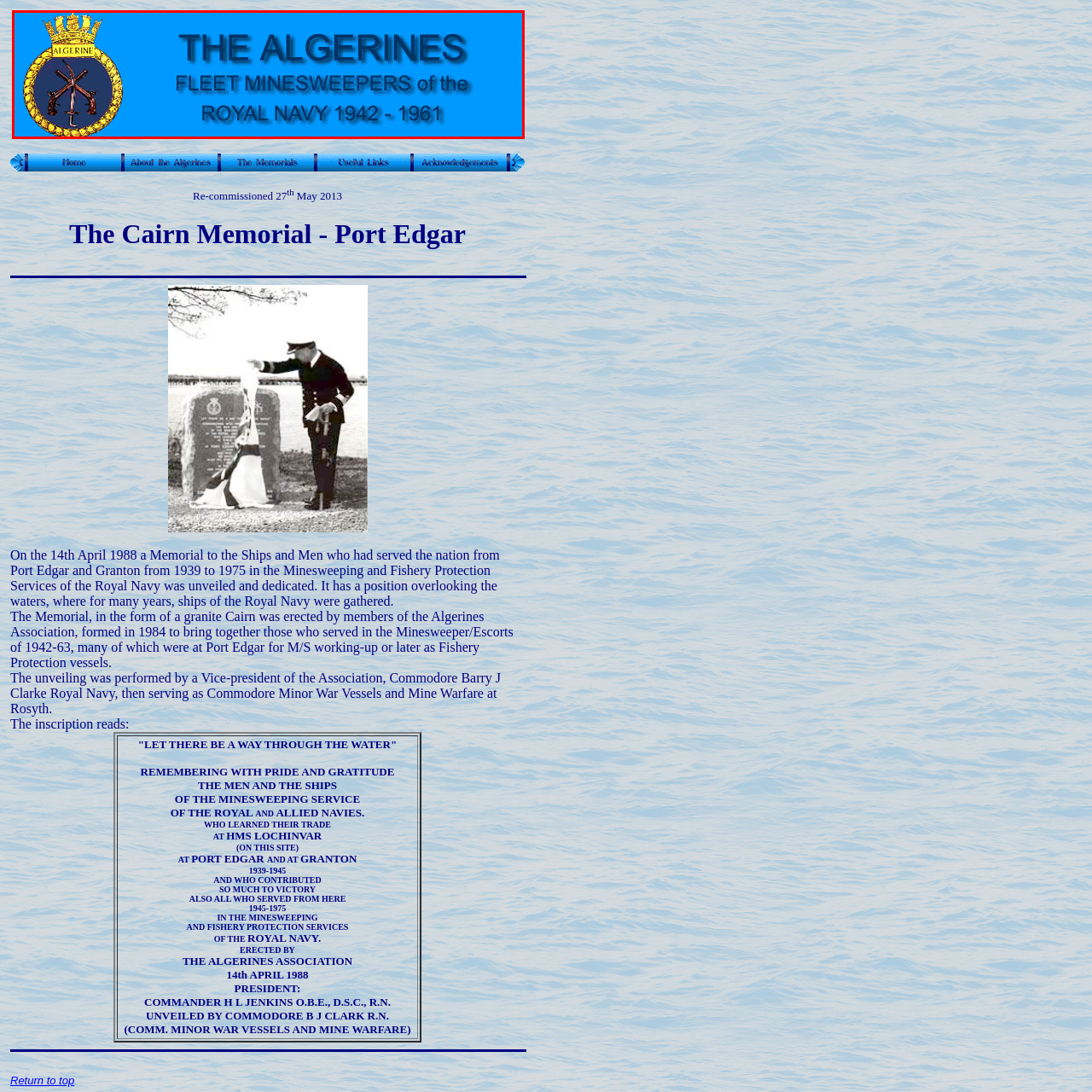What is the symbol at the top of the emblem?
Look at the image contained within the red bounding box and provide a detailed answer based on the visual details you can infer from it.

According to the caption, the emblem of the Algerines includes crossed mine-sweeping tools encircled by a decorative rope and a crown at the top, which represents their connection to the royal tradition.